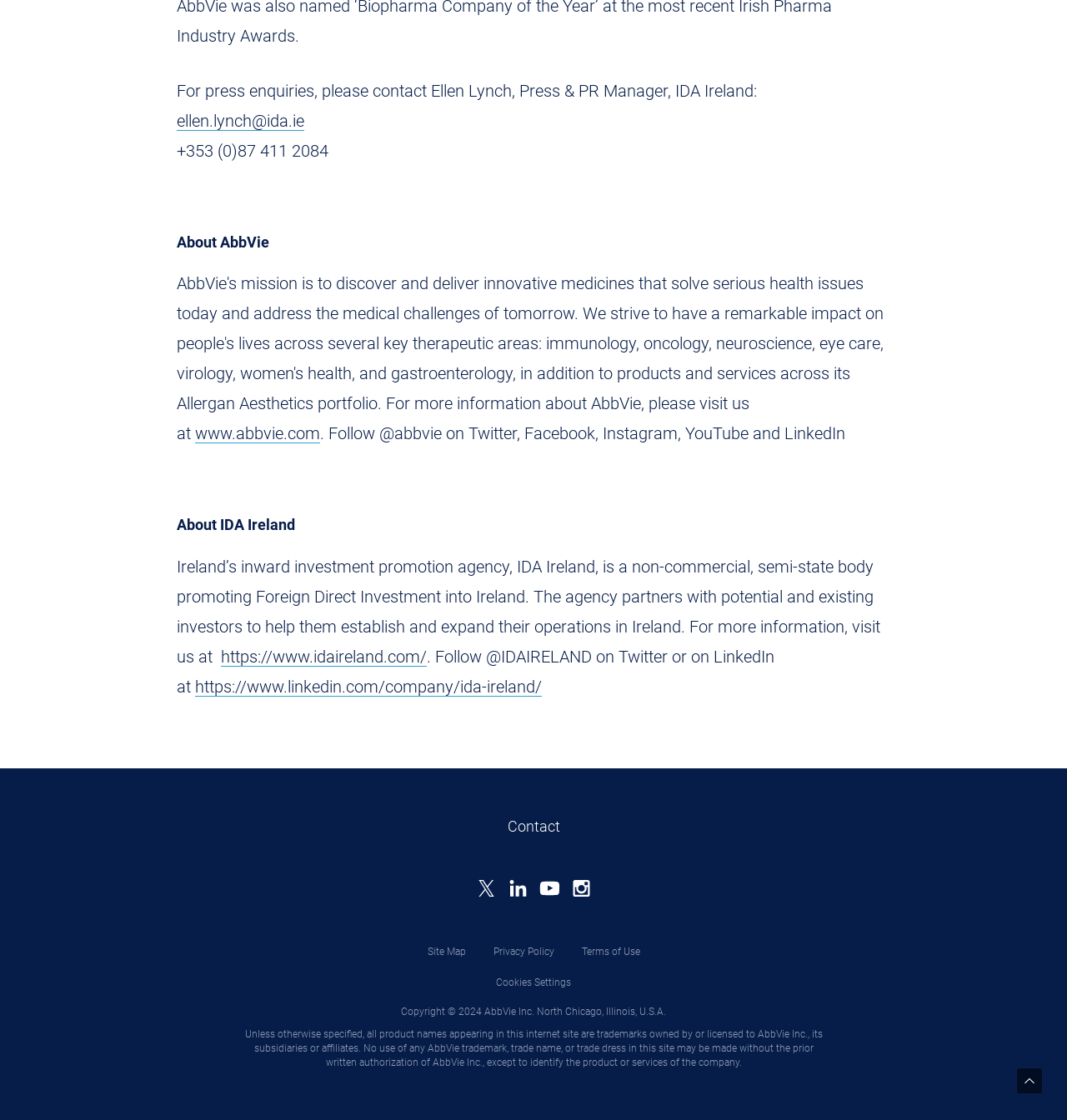Pinpoint the bounding box coordinates of the clickable area needed to execute the instruction: "Return to top". The coordinates should be specified as four float numbers between 0 and 1, i.e., [left, top, right, bottom].

[0.953, 0.954, 0.977, 0.976]